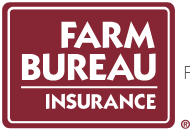Answer the following query concisely with a single word or phrase:
What state is the insurance service specifically tailored for?

Arkansas